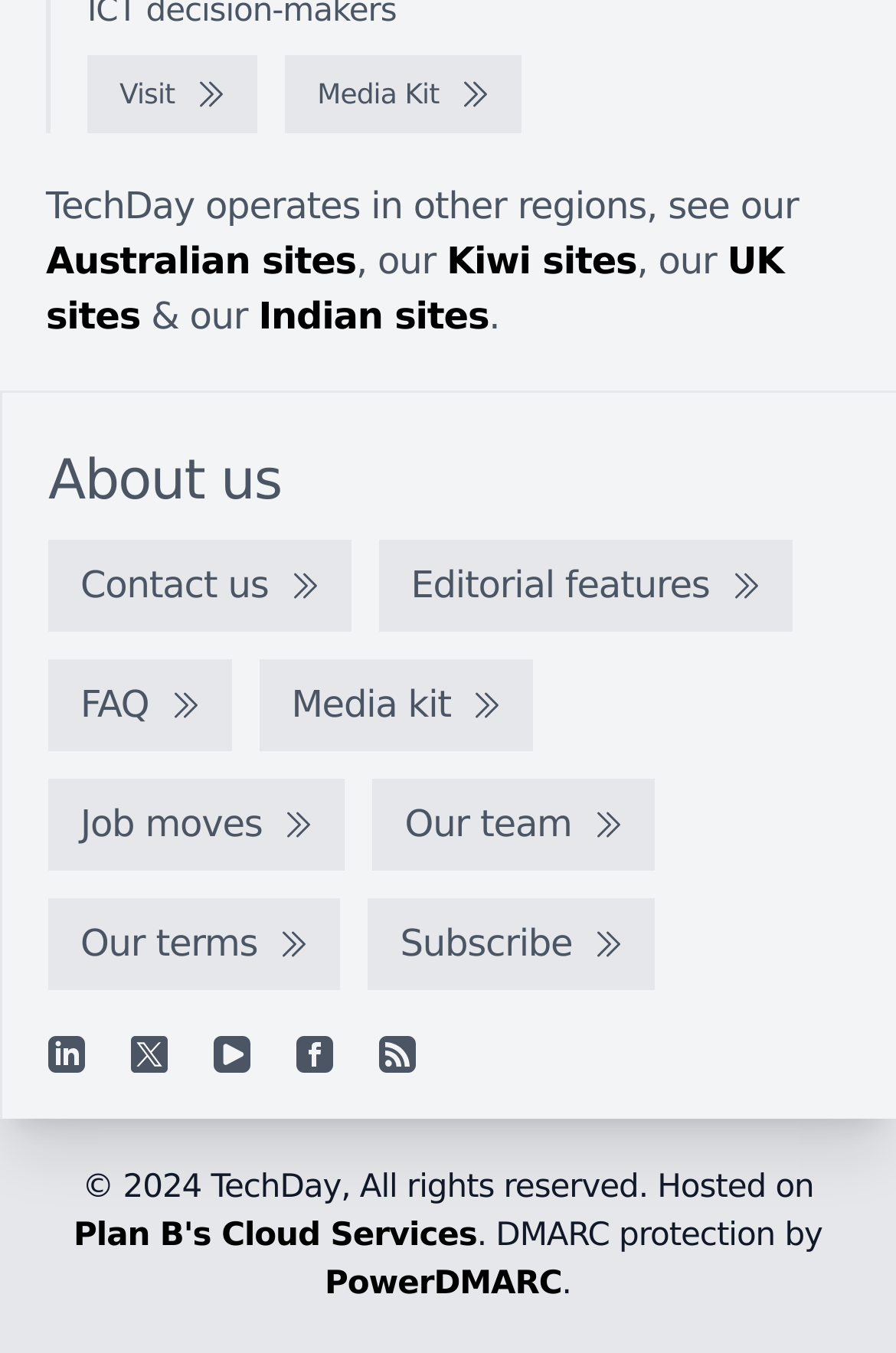Provide a brief response in the form of a single word or phrase:
How many regions does TechDay operate in?

4